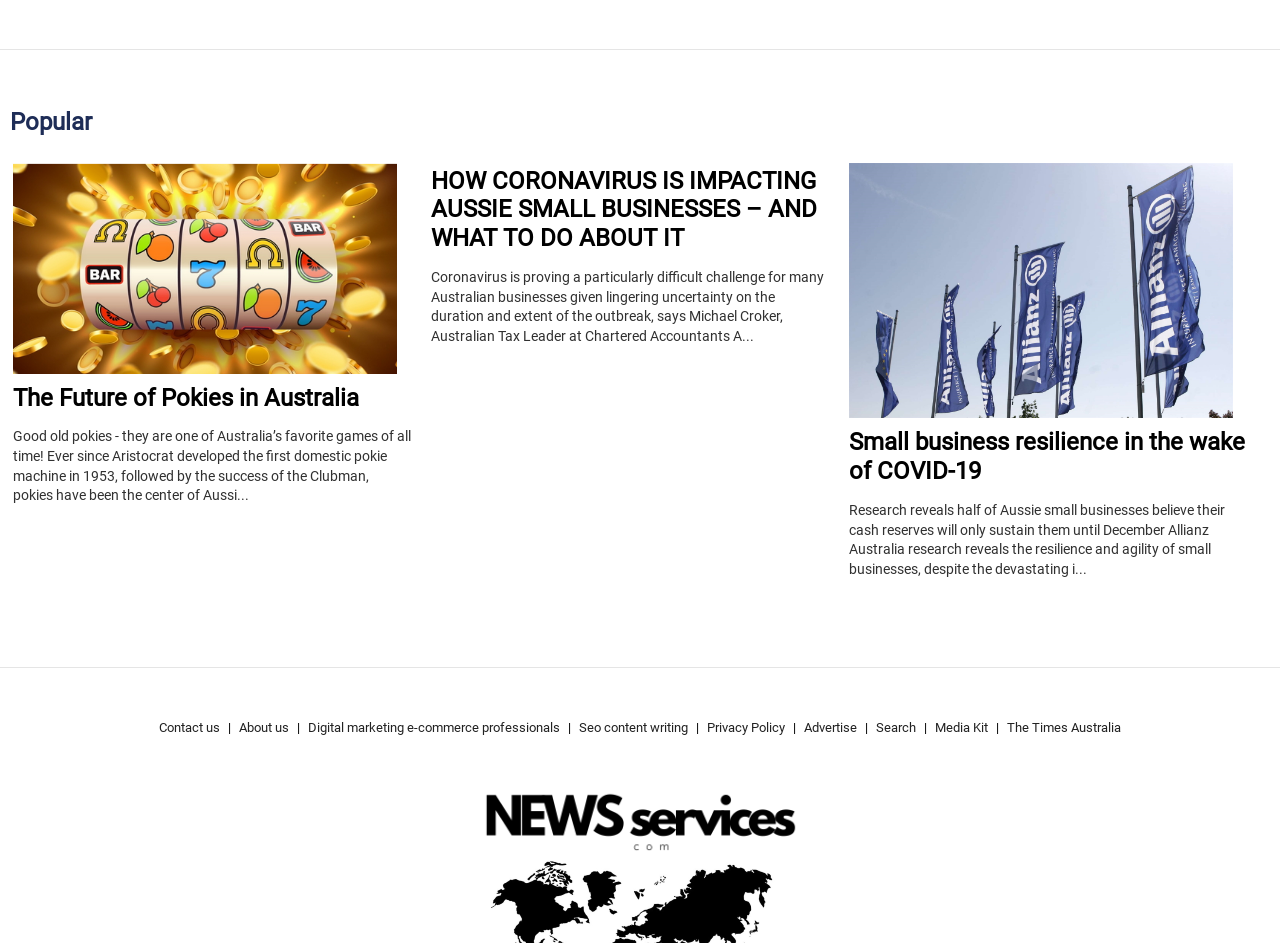Please determine the bounding box coordinates for the element that should be clicked to follow these instructions: "View Details".

None